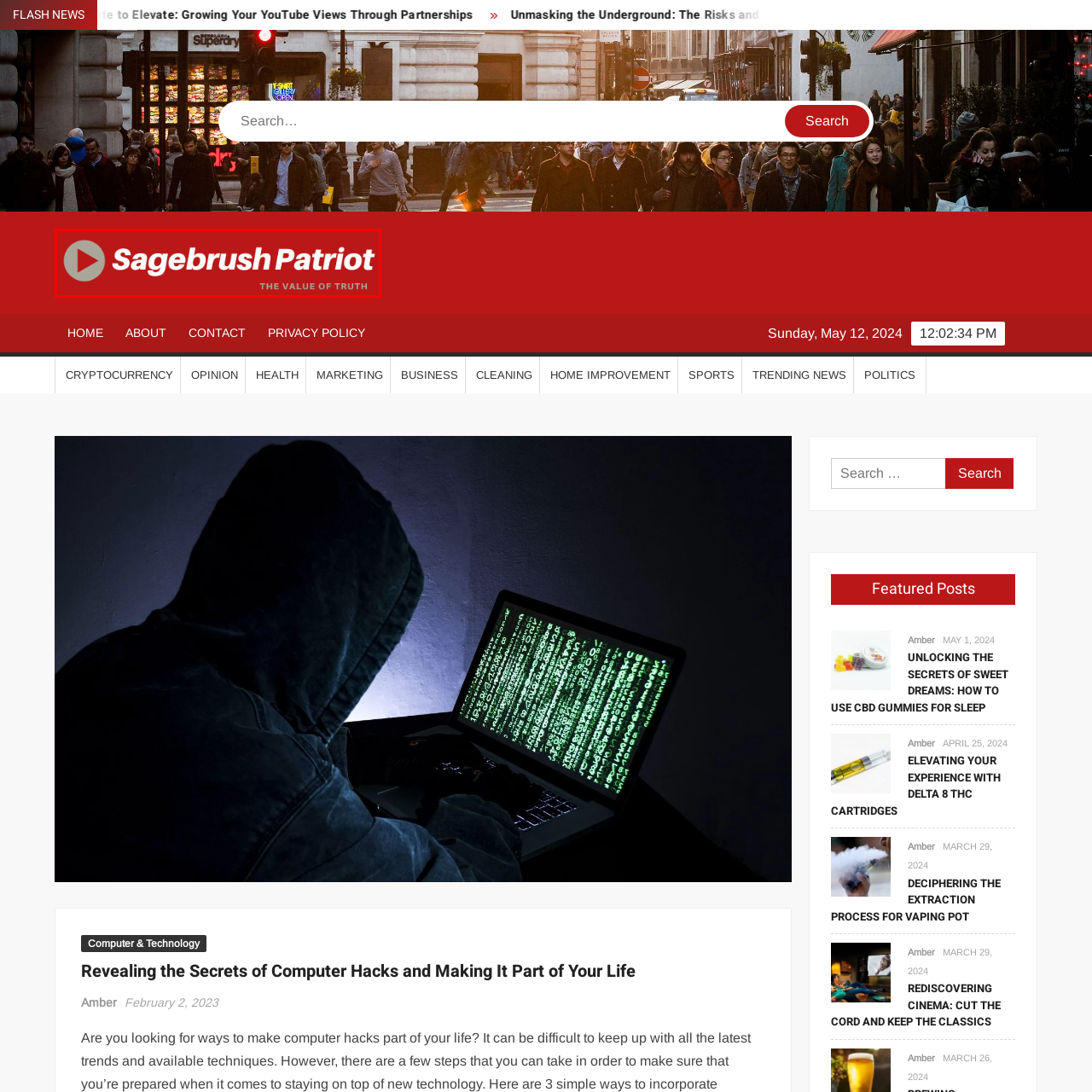Explain the image in the red bounding box with extensive details.

The image features the logo of "Sagebrush Patriot," set against a striking red background that conveys a sense of urgency and importance. The logo includes a play button icon, symbolizing the dynamic and engaging nature of the content. Below the logo, the phrase "THE VALUE OF TRUTH" emphasizes the platform's commitment to promoting honesty and transparency. This visual representation captures the essence of a media outlet dedicated to delivering authentic news and insights.